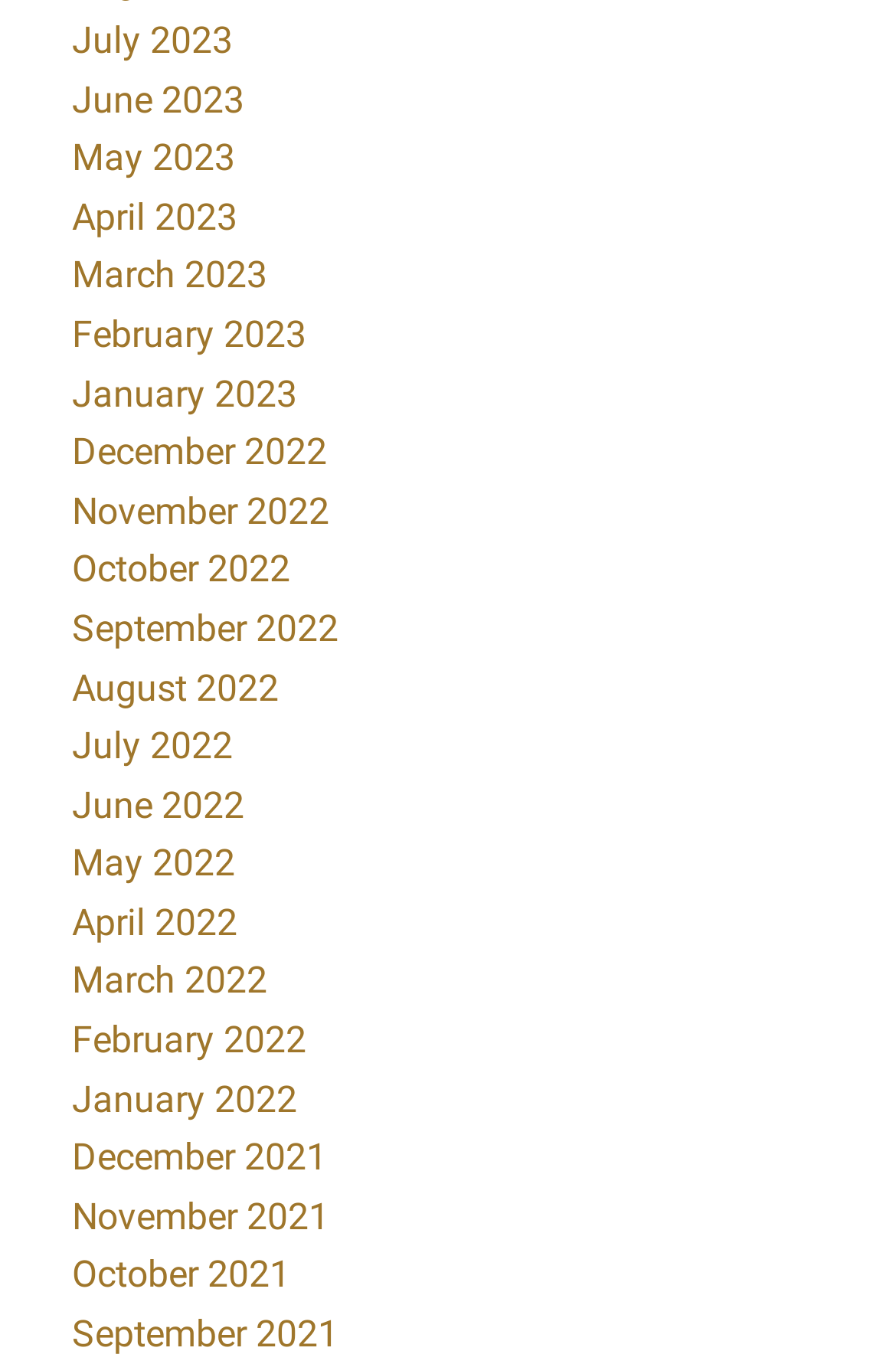Locate the bounding box coordinates of the clickable area needed to fulfill the instruction: "view December 2021".

[0.08, 0.833, 0.365, 0.865]